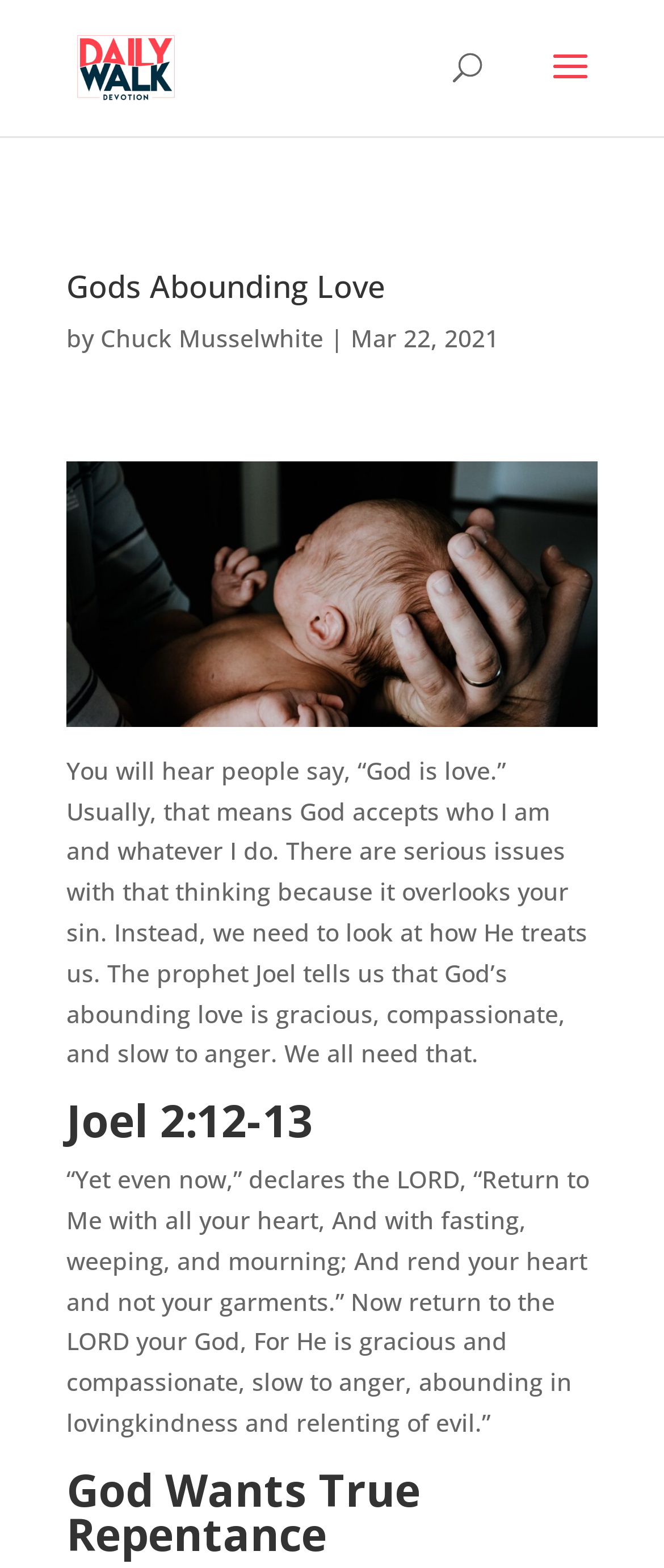Who is the author of this devotion?
Examine the webpage screenshot and provide an in-depth answer to the question.

The author's name is mentioned in the text as 'by Chuck Musselwhite', which is located below the main heading 'God's Abounding Love'.